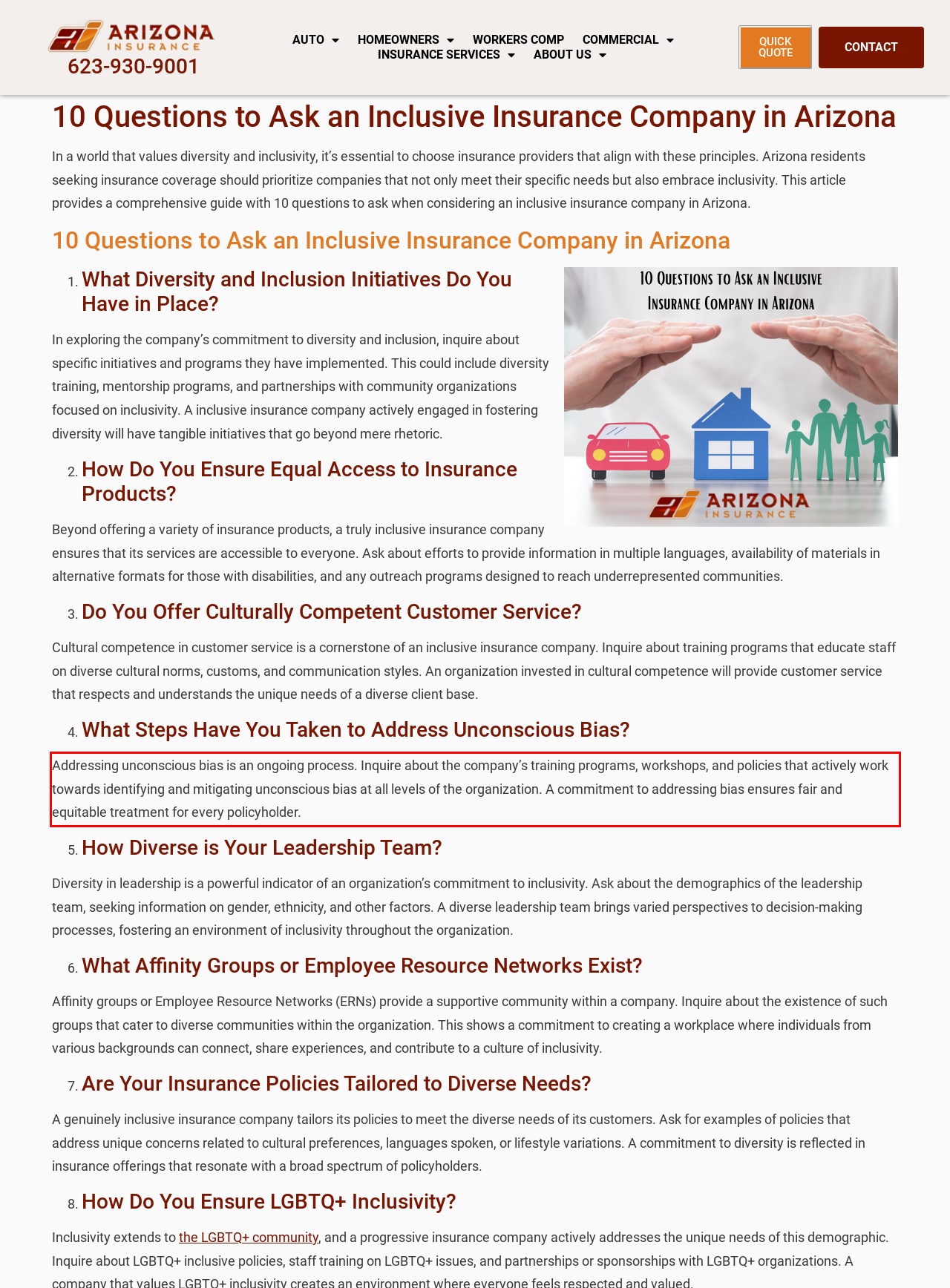In the given screenshot, locate the red bounding box and extract the text content from within it.

Addressing unconscious bias is an ongoing process. Inquire about the company’s training programs, workshops, and policies that actively work towards identifying and mitigating unconscious bias at all levels of the organization. A commitment to addressing bias ensures fair and equitable treatment for every policyholder.